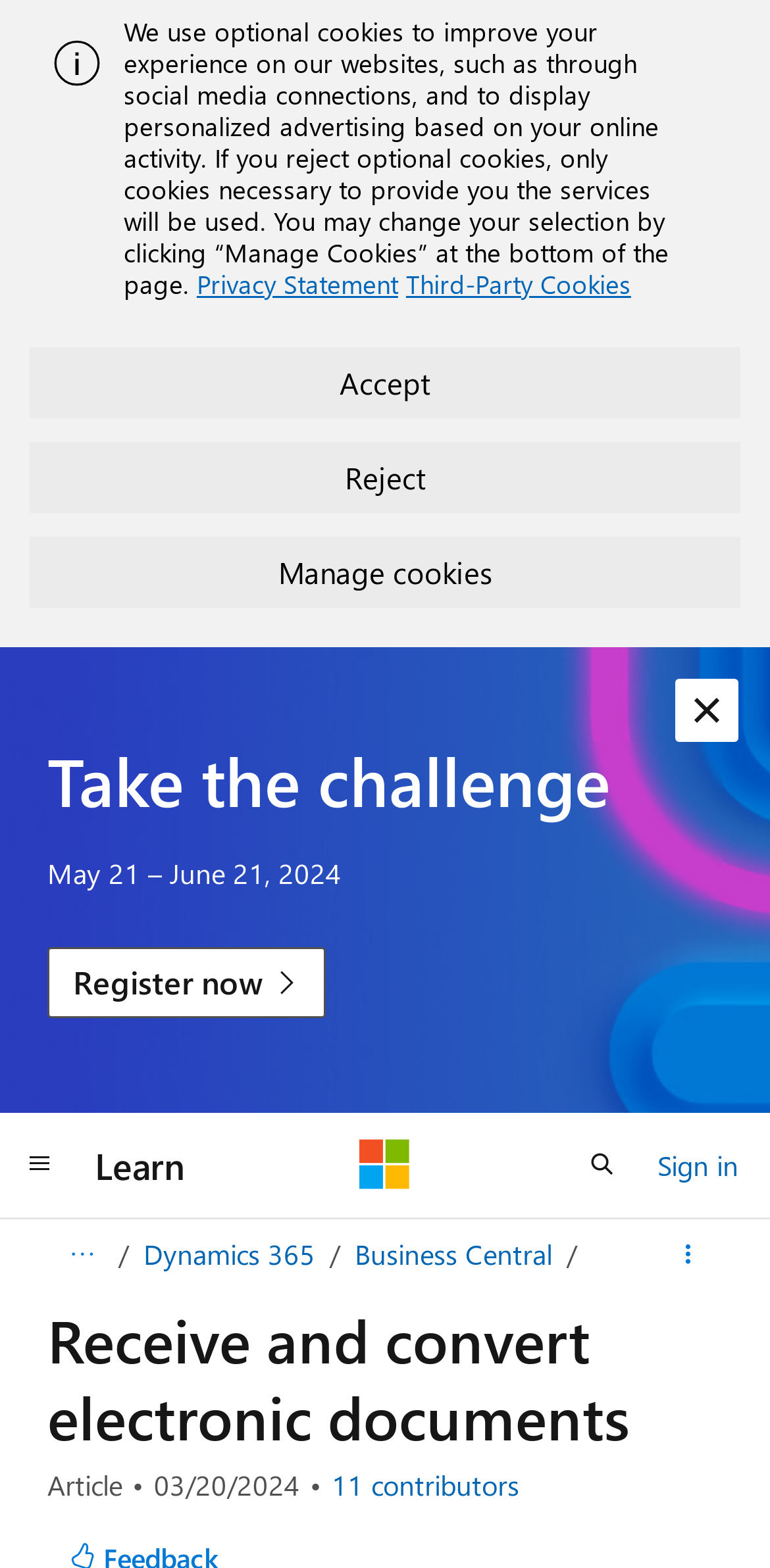Please identify the bounding box coordinates of the clickable element to fulfill the following instruction: "Register for the challenge". The coordinates should be four float numbers between 0 and 1, i.e., [left, top, right, bottom].

[0.062, 0.604, 0.424, 0.649]